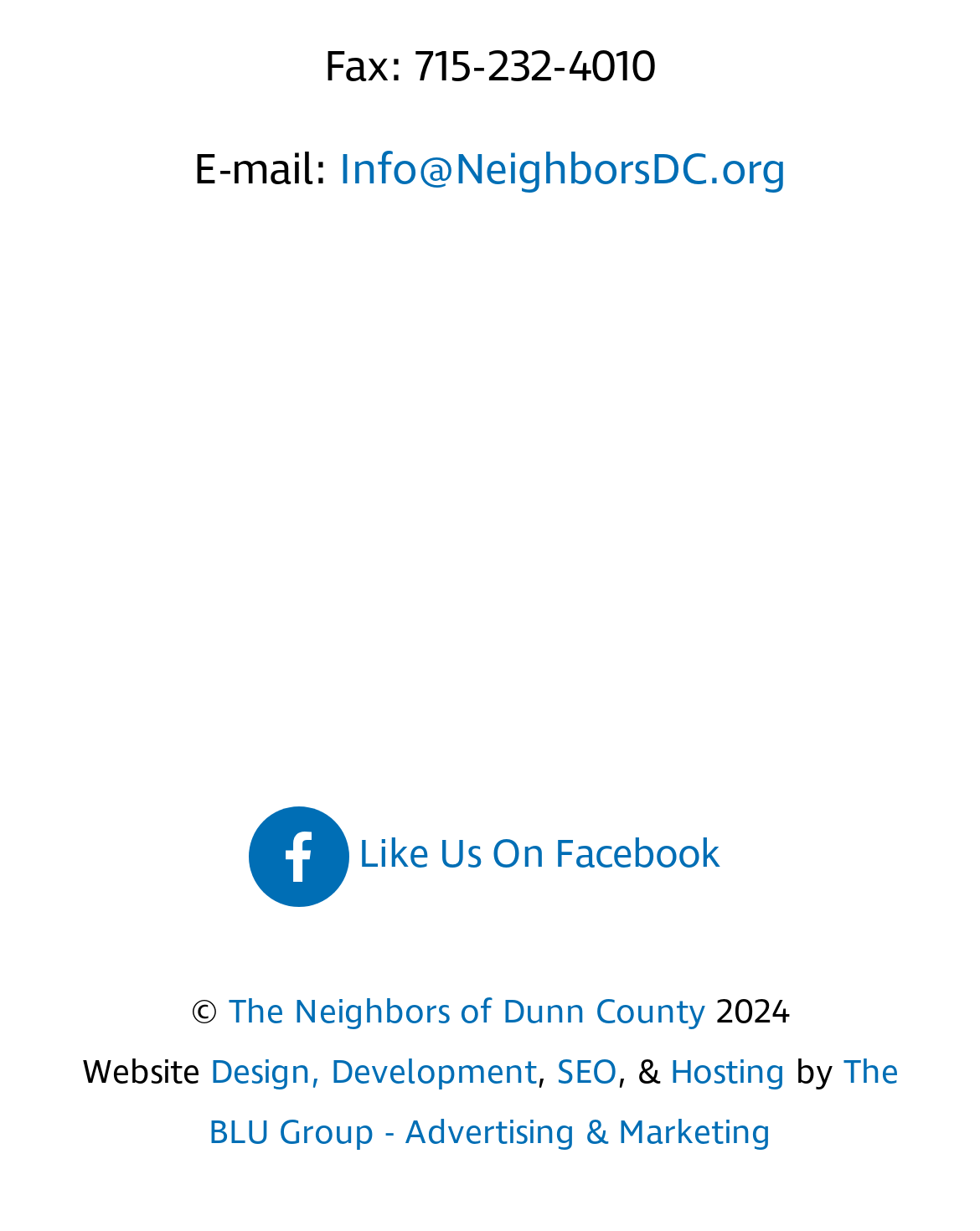Please use the details from the image to answer the following question comprehensively:
What award is displayed on the webpage?

I found the award by looking at the image element with the text 'Best Nursing Homes by U.S. News & World Report 2016-2017' in the middle of the webpage.